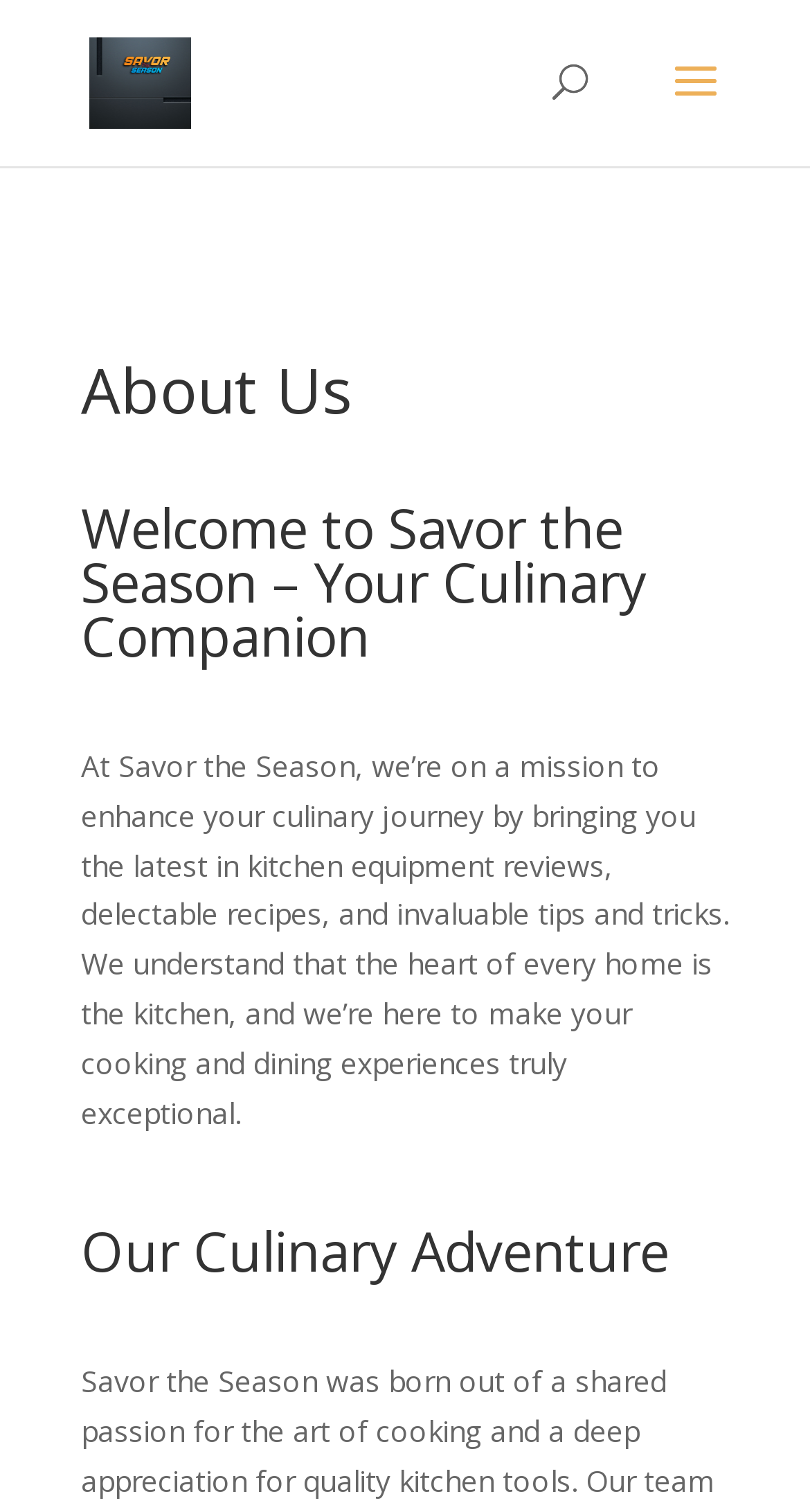Given the element description alt="HOME & Kitchen Guide", identify the bounding box coordinates for the UI element on the webpage screenshot. The format should be (top-left x, top-left y, bottom-right x, bottom-right y), with values between 0 and 1.

[0.11, 0.04, 0.237, 0.066]